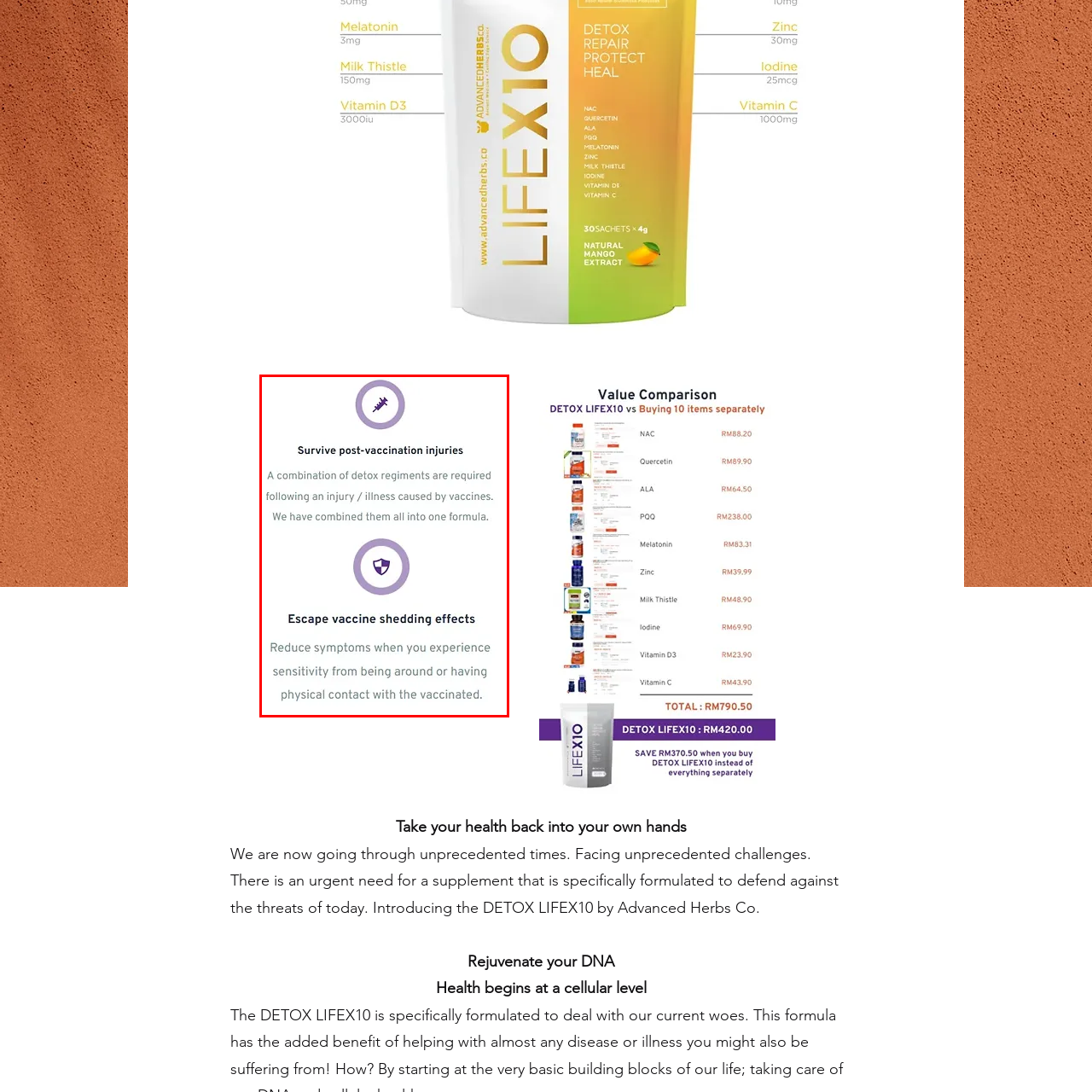What approach to health management is encouraged?
Review the image highlighted by the red bounding box and respond with a brief answer in one word or phrase.

Proactive approach